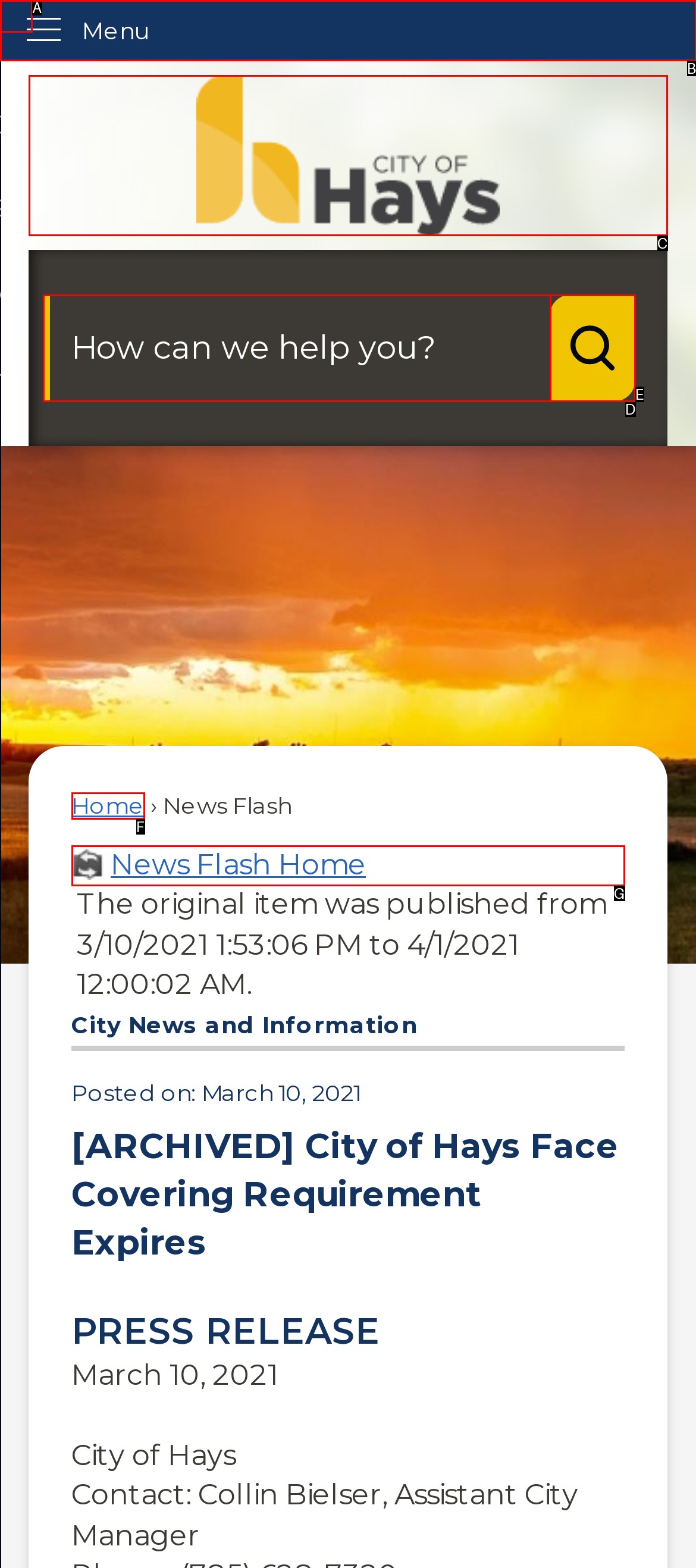Find the option that aligns with: News Flash Home
Provide the letter of the corresponding option.

G